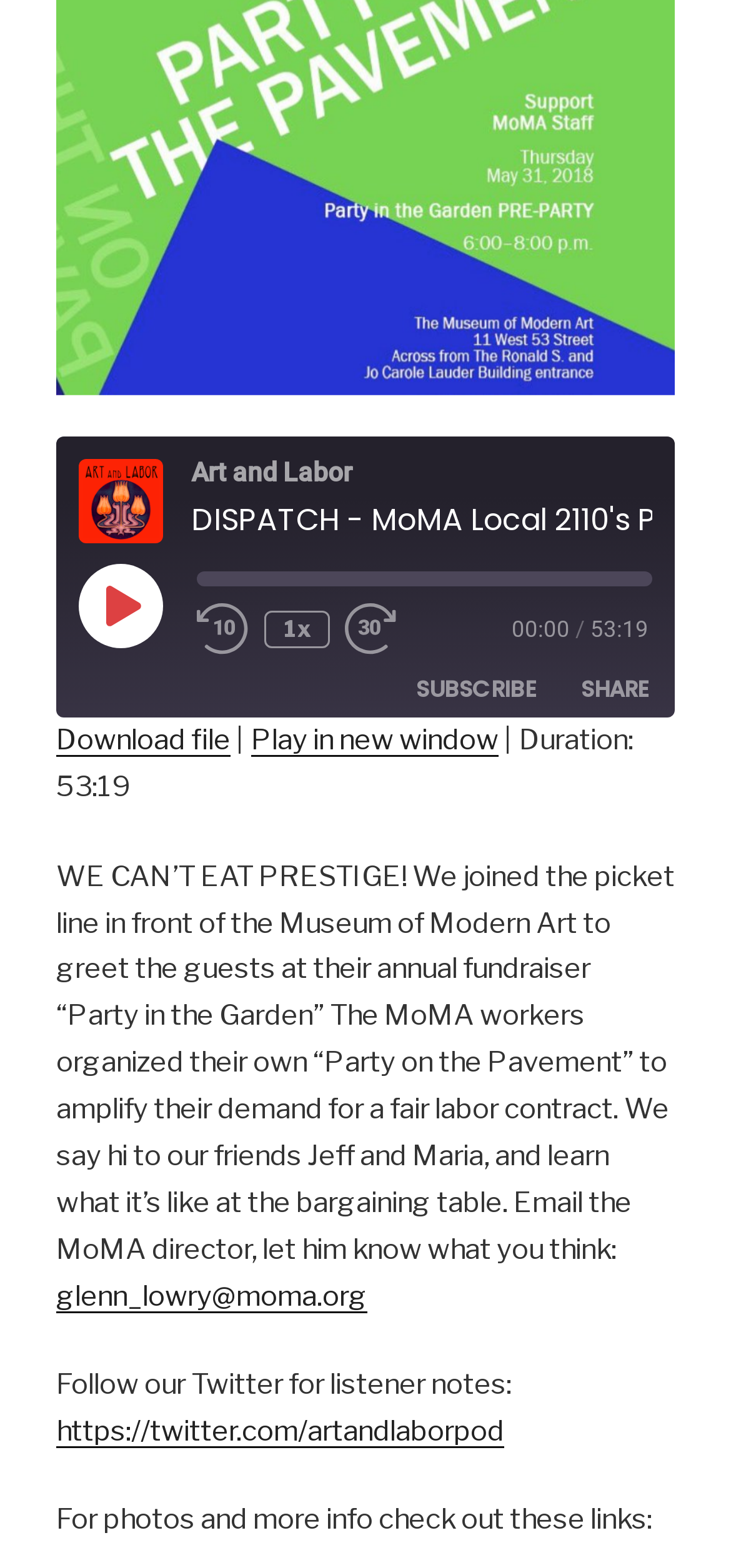Provide the bounding box coordinates for the area that should be clicked to complete the instruction: "Rewind 10 seconds".

[0.269, 0.384, 0.341, 0.418]